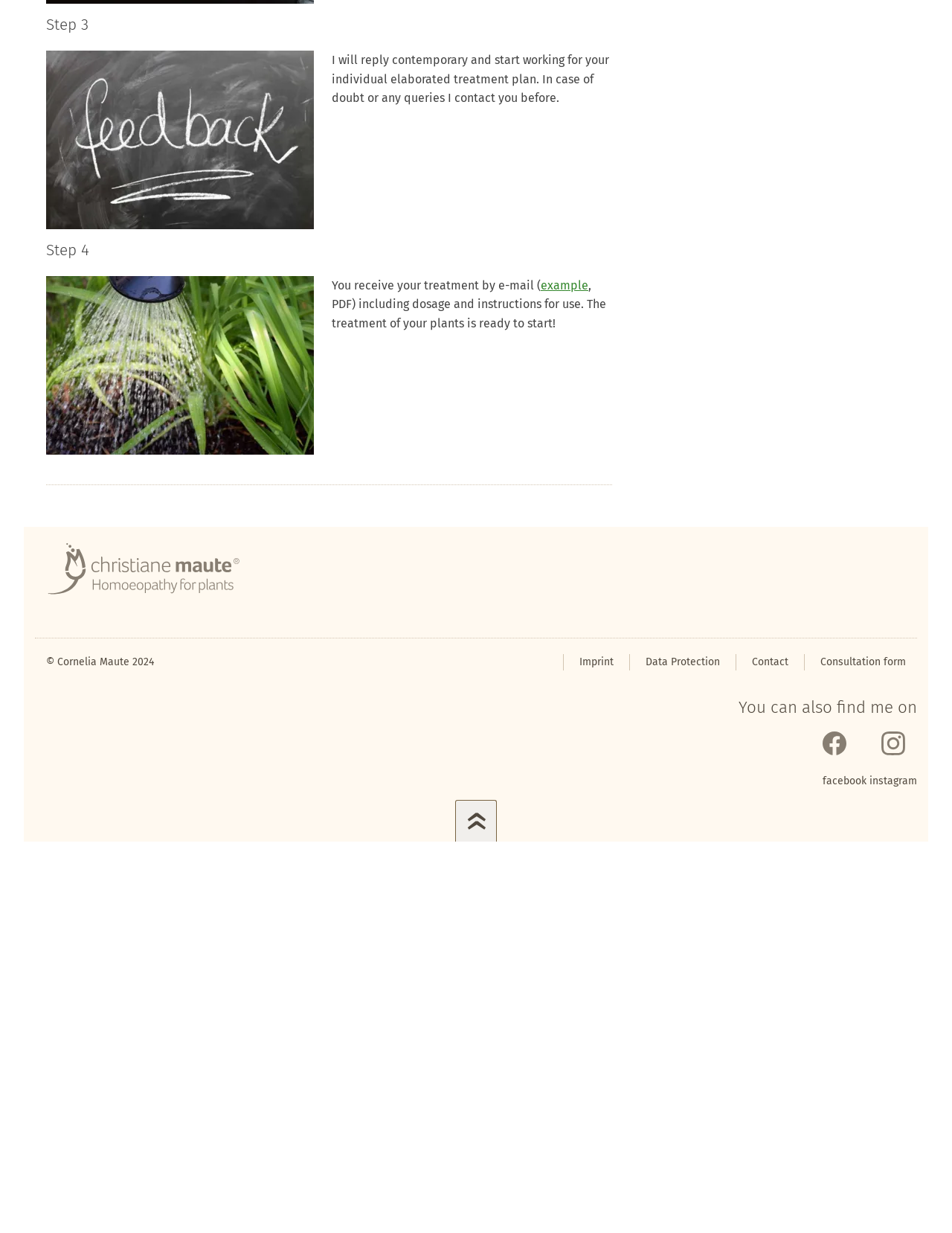Identify the bounding box coordinates of the element to click to follow this instruction: 'Click on User Documentation'. Ensure the coordinates are four float values between 0 and 1, provided as [left, top, right, bottom].

None